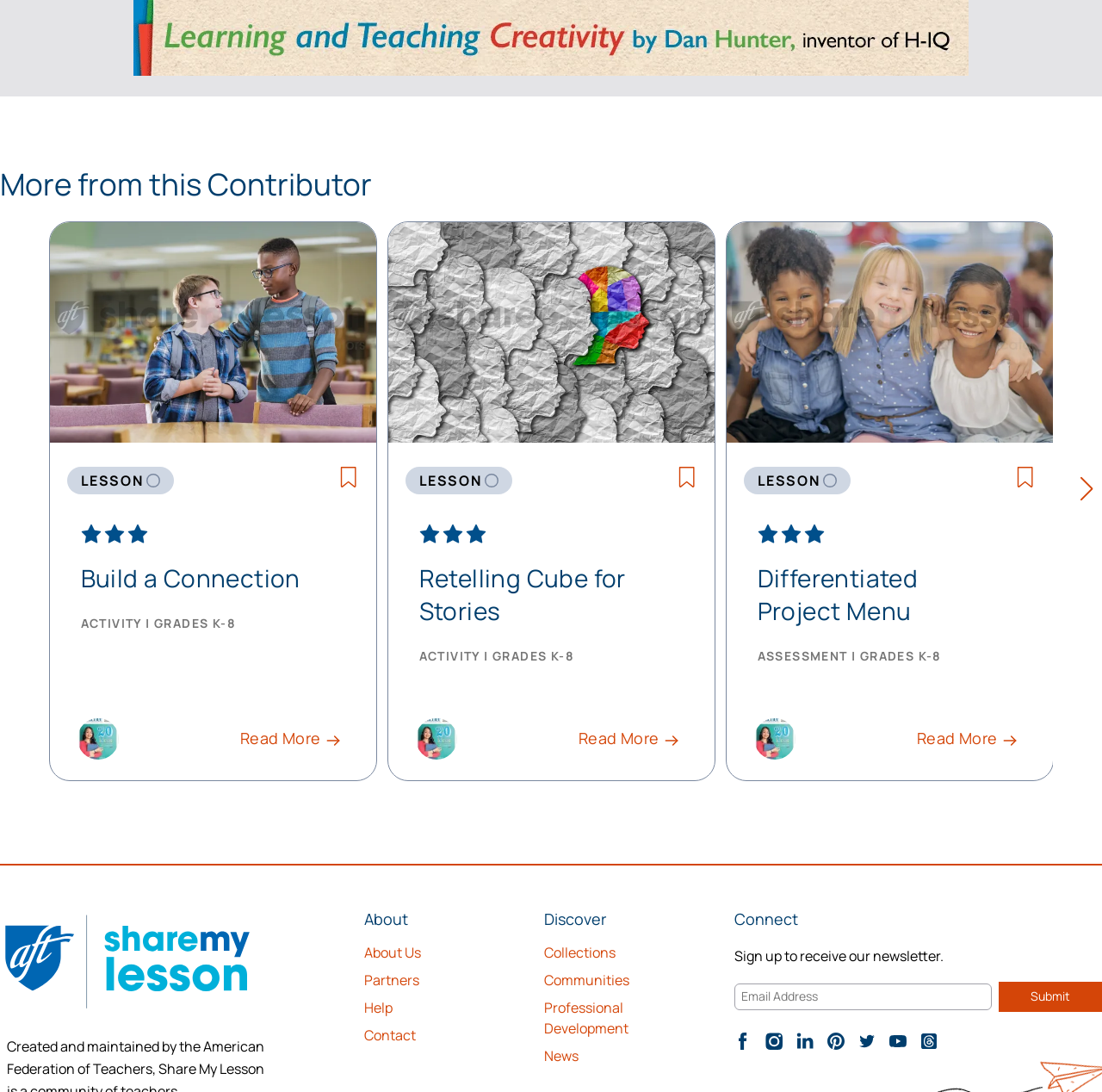Point out the bounding box coordinates of the section to click in order to follow this instruction: "Click the 'About Us' link".

[0.33, 0.864, 0.382, 0.881]